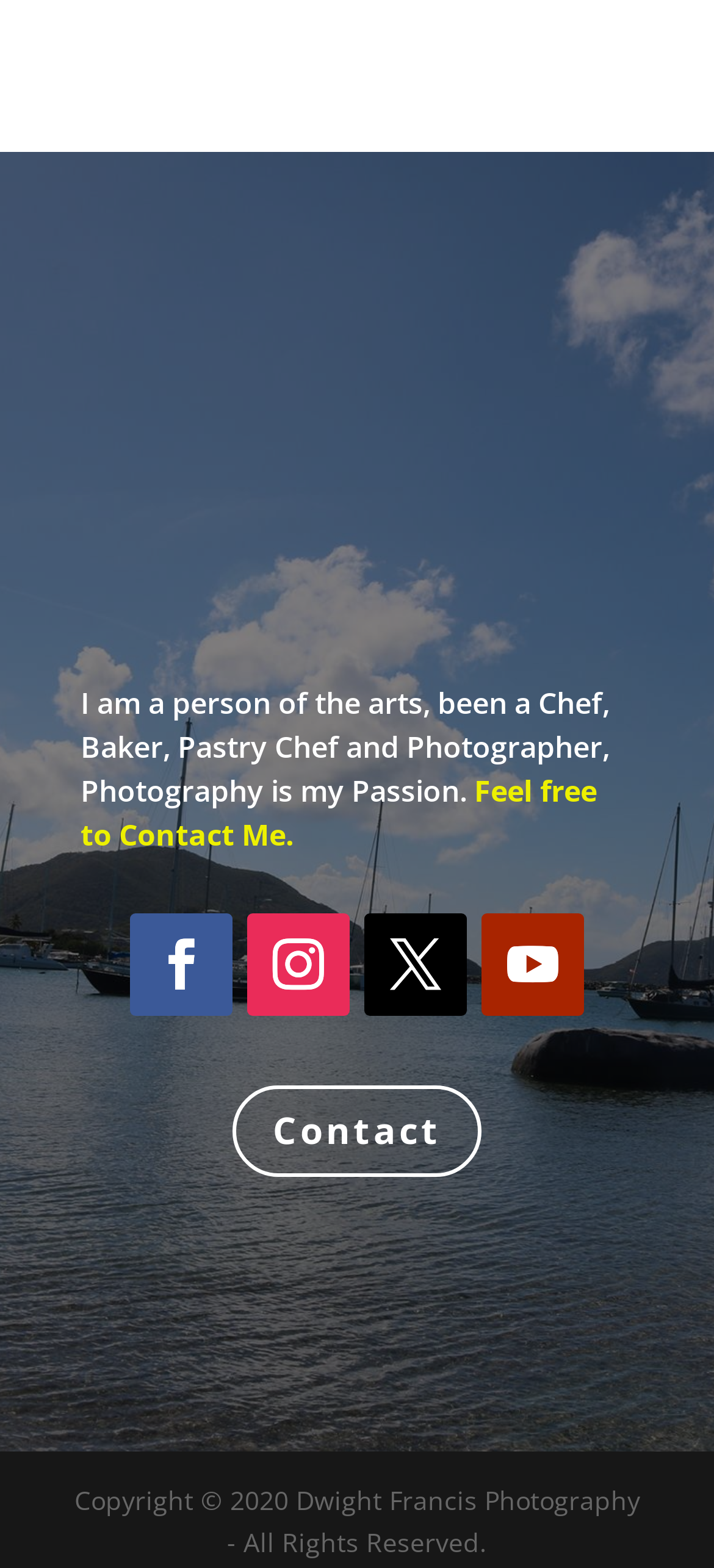What is the year of copyright?
Refer to the image and provide a one-word or short phrase answer.

2020